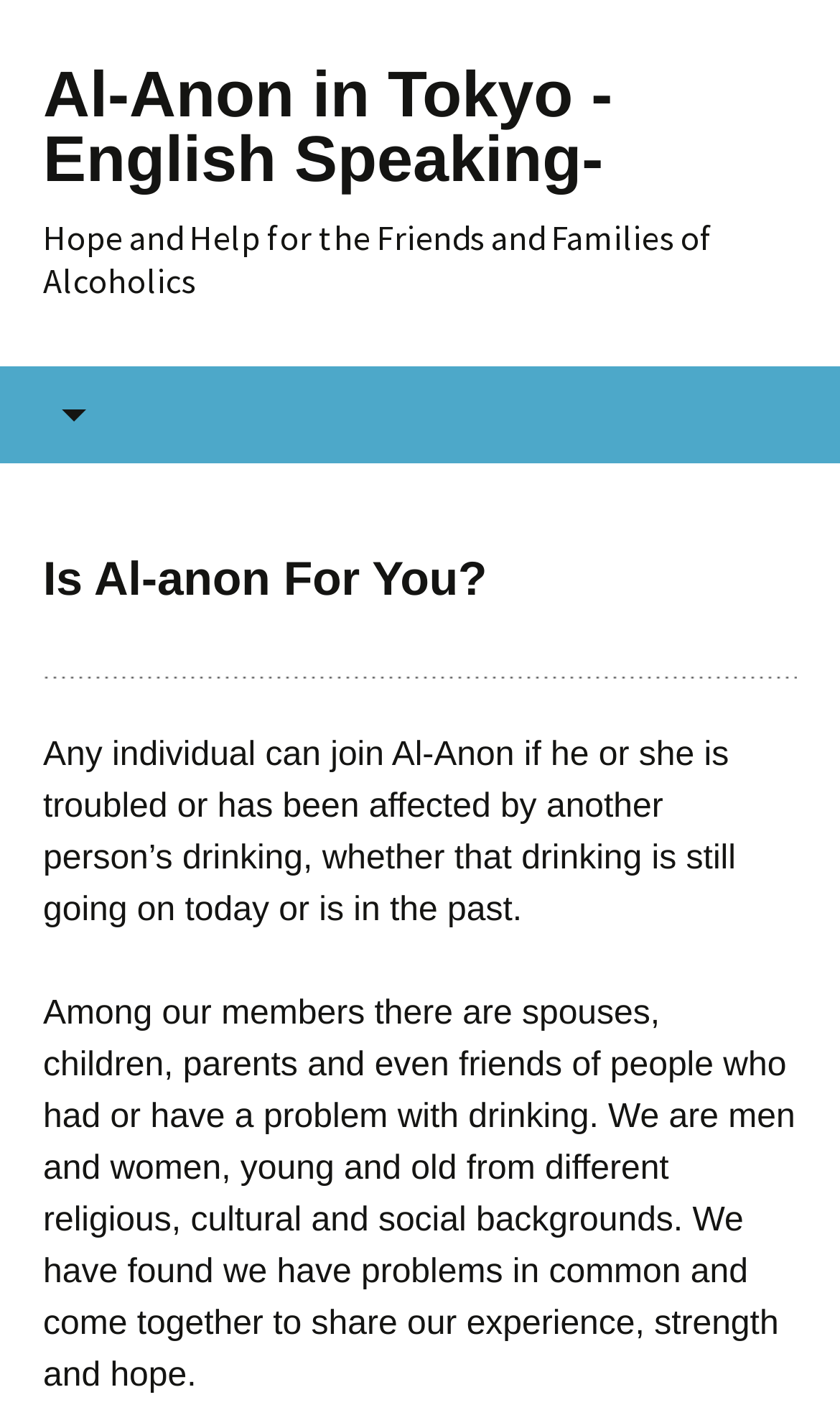What is the purpose of Al-Anon?
Based on the image, answer the question in a detailed manner.

Based on the webpage content, Al-Anon is an organization that provides support to friends and families of people who have a problem with drinking. The webpage mentions that anyone can join Al-Anon if they are troubled or affected by someone else's drinking, and that members come from different backgrounds and share their experiences, strength, and hope.